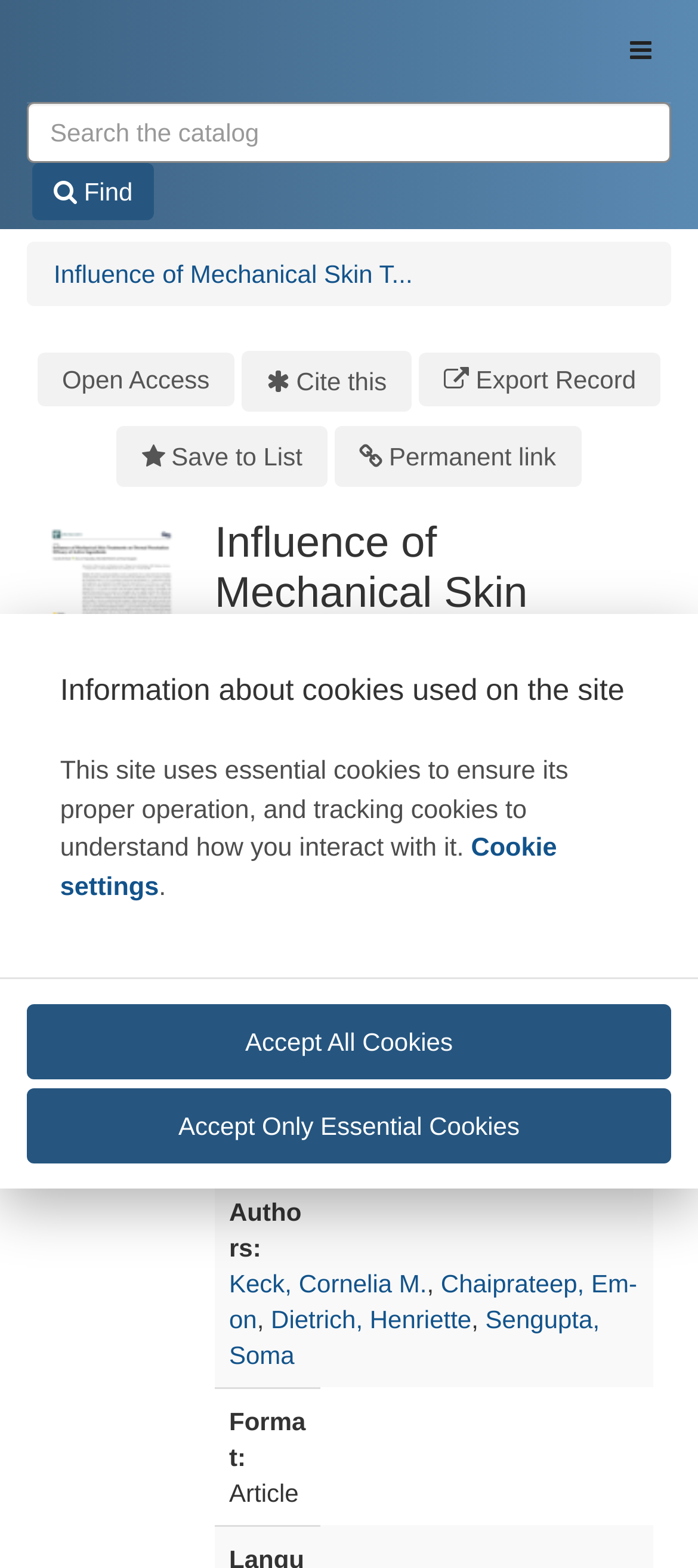Utilize the details in the image to give a detailed response to the question: What is the format of the publication?

According to the webpage content, the format of the publication is an article, which is specified in the section providing details about the publication.